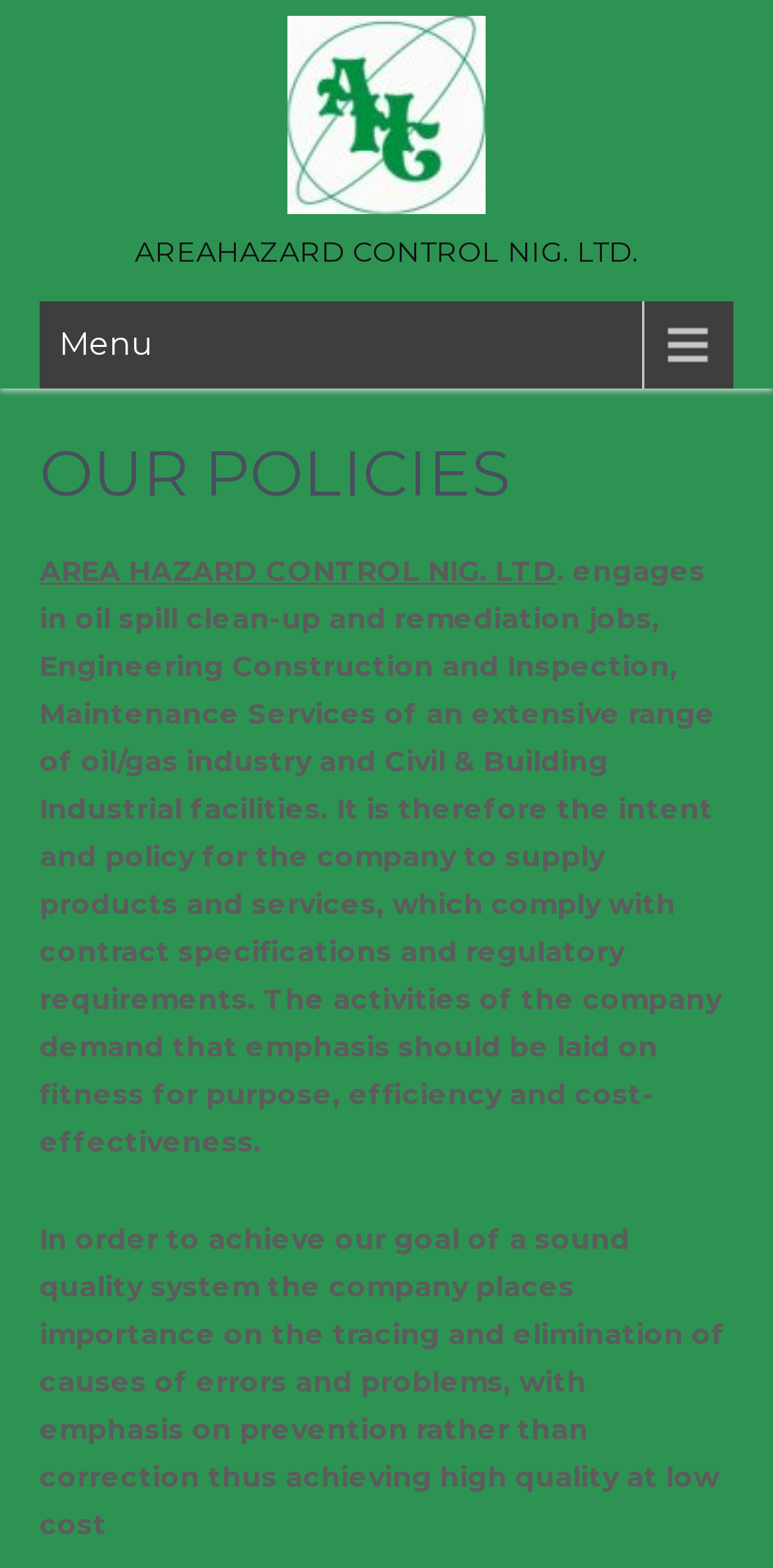Extract the bounding box coordinates of the UI element described by: "parent_node: AREAHAZARD CONTROL NIG. LTD.". The coordinates should include four float numbers ranging from 0 to 1, e.g., [left, top, right, bottom].

[0.372, 0.119, 0.628, 0.142]